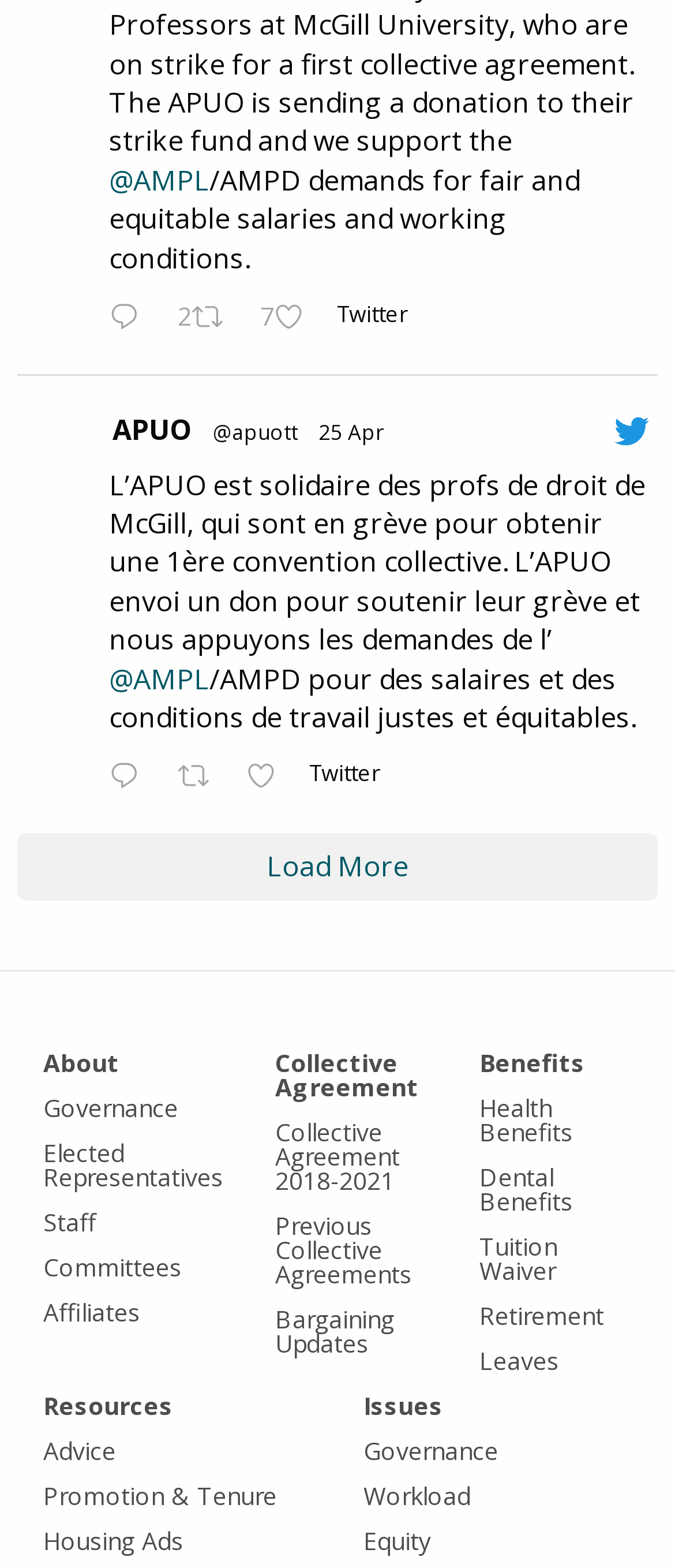Provide the bounding box coordinates of the section that needs to be clicked to accomplish the following instruction: "View the 'Issues' page."

[0.538, 0.882, 0.656, 0.911]